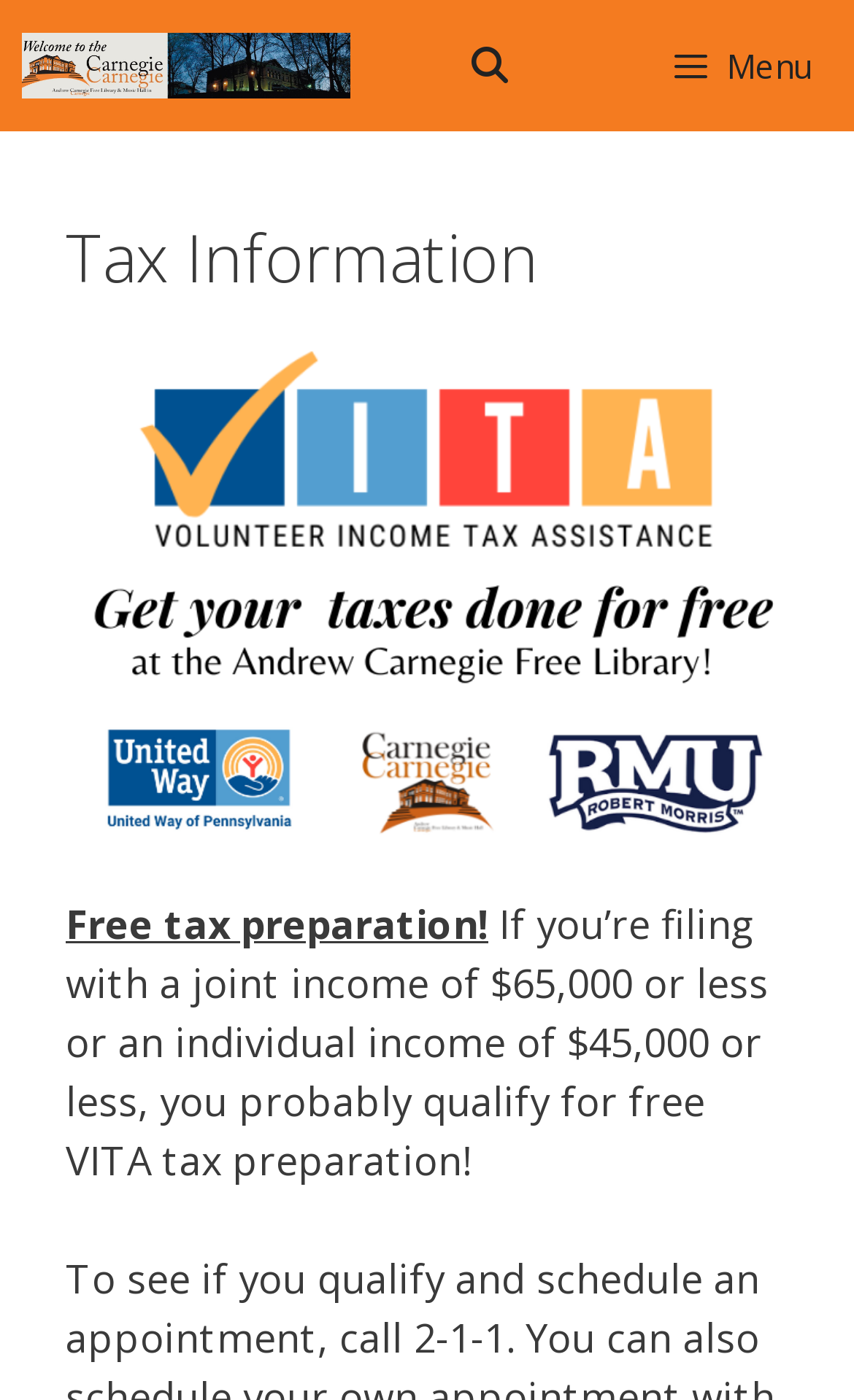What is the purpose of the webpage?
From the image, provide a succinct answer in one word or a short phrase.

Free tax preparation